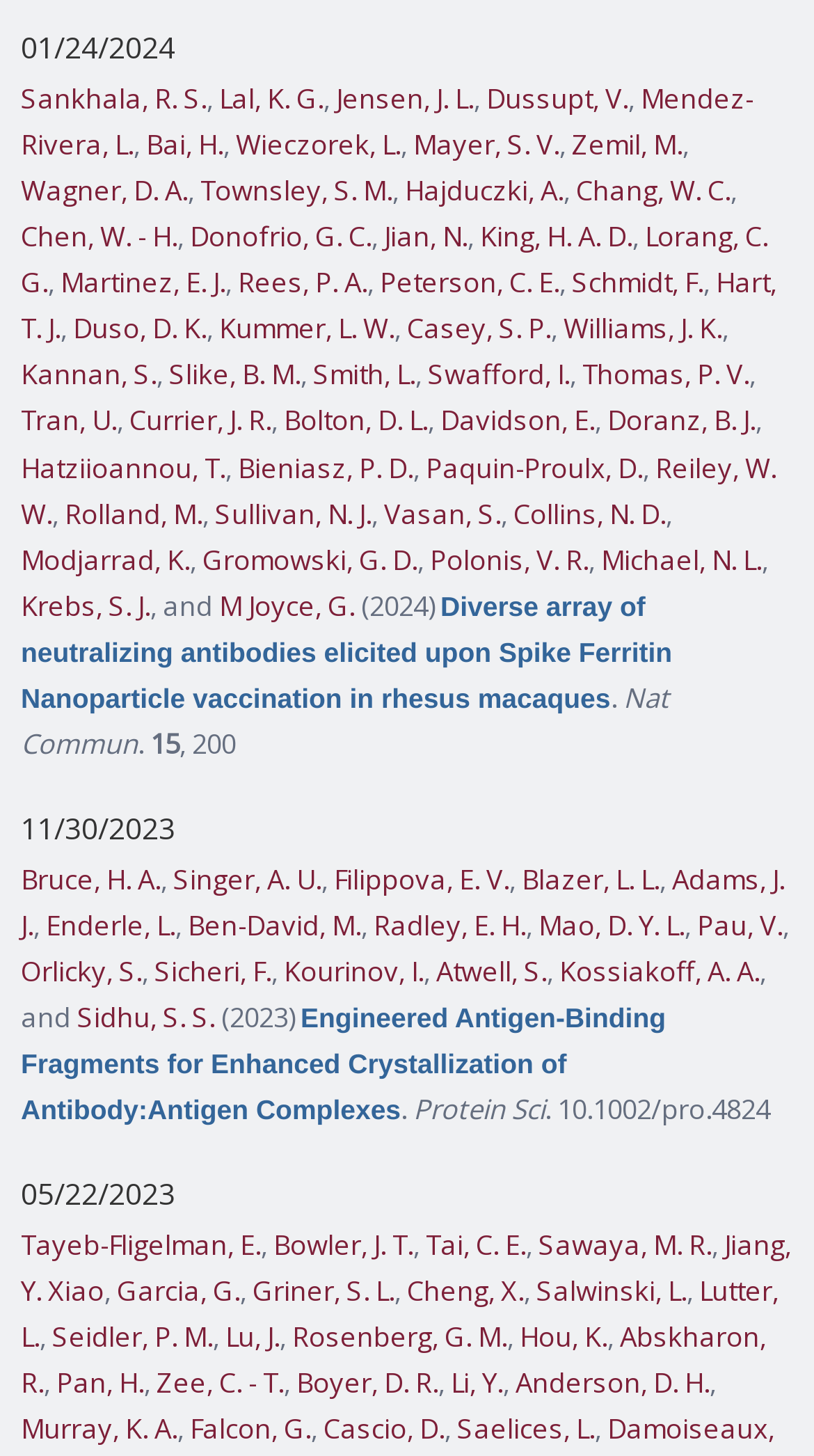Could you please study the image and provide a detailed answer to the question:
What is the journal name of the first publication?

The journal name of the first publication can be found at the bottom of the publication information, which is 'Nat Commun'.